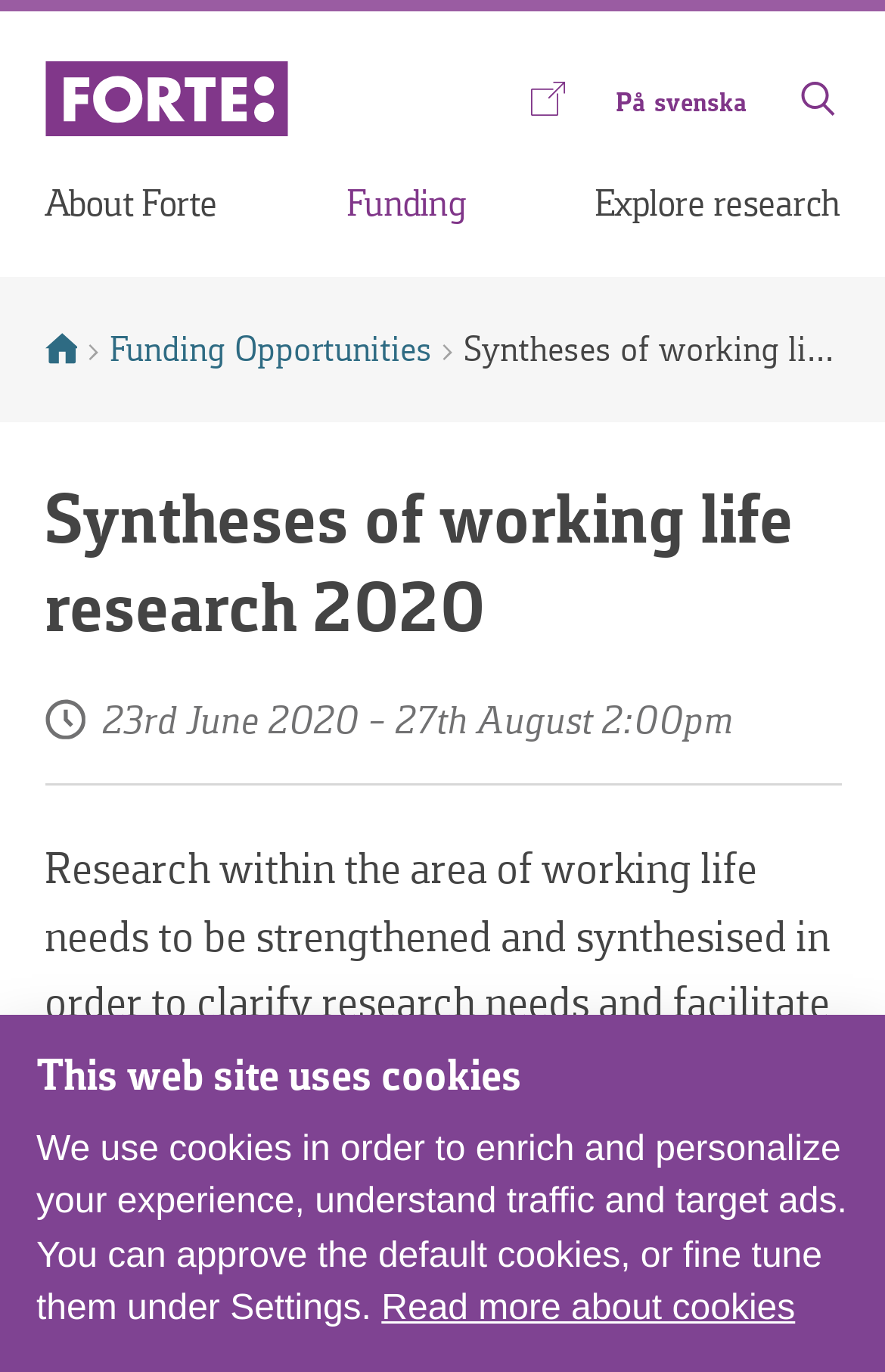Please find the bounding box coordinates of the element that must be clicked to perform the given instruction: "Visit Forte's logotype". The coordinates should be four float numbers from 0 to 1, i.e., [left, top, right, bottom].

[0.05, 0.045, 0.324, 0.1]